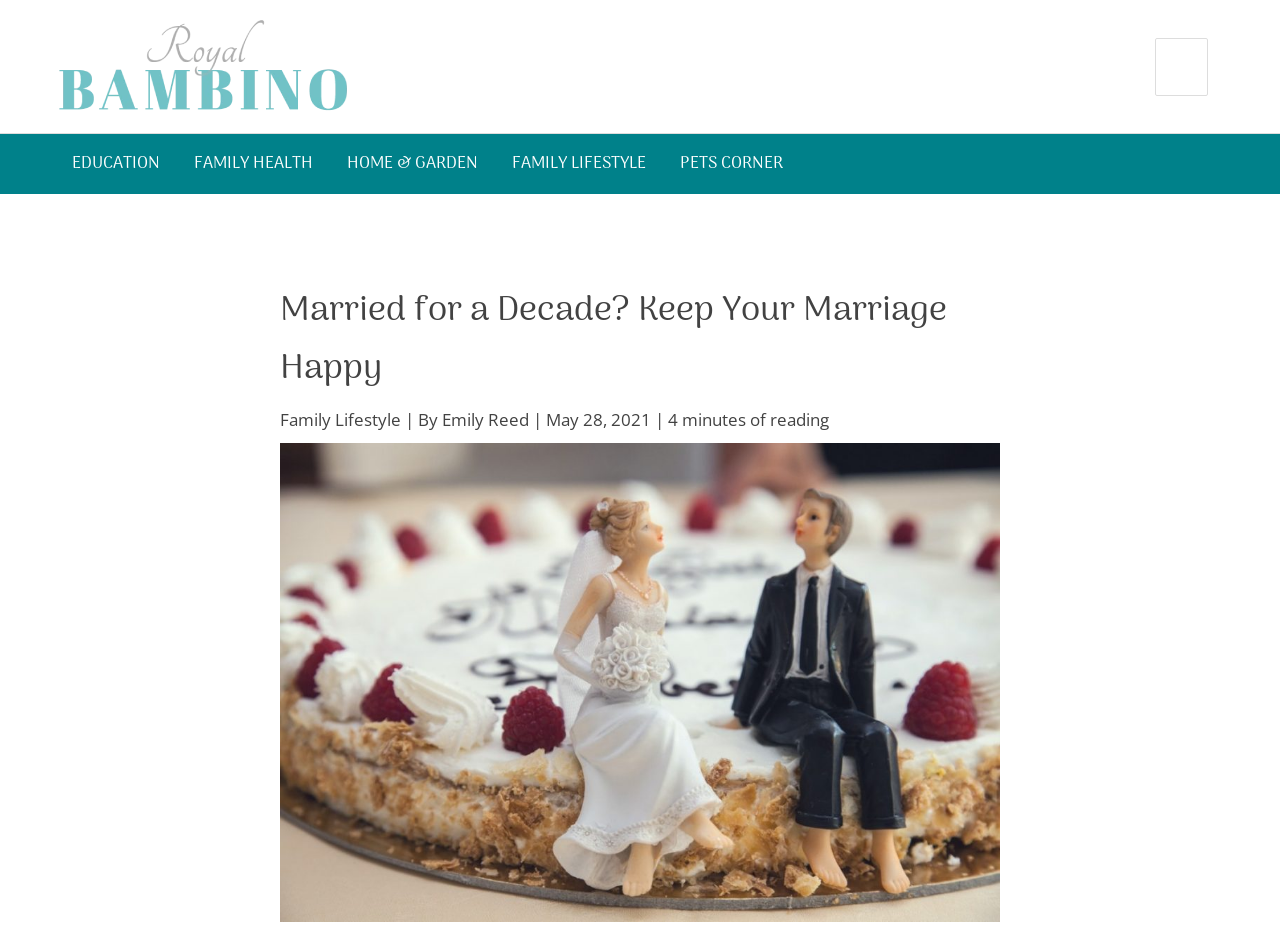Can you identify the bounding box coordinates of the clickable region needed to carry out this instruction: 'search for something'? The coordinates should be four float numbers within the range of 0 to 1, stated as [left, top, right, bottom].

[0.903, 0.042, 0.943, 0.103]